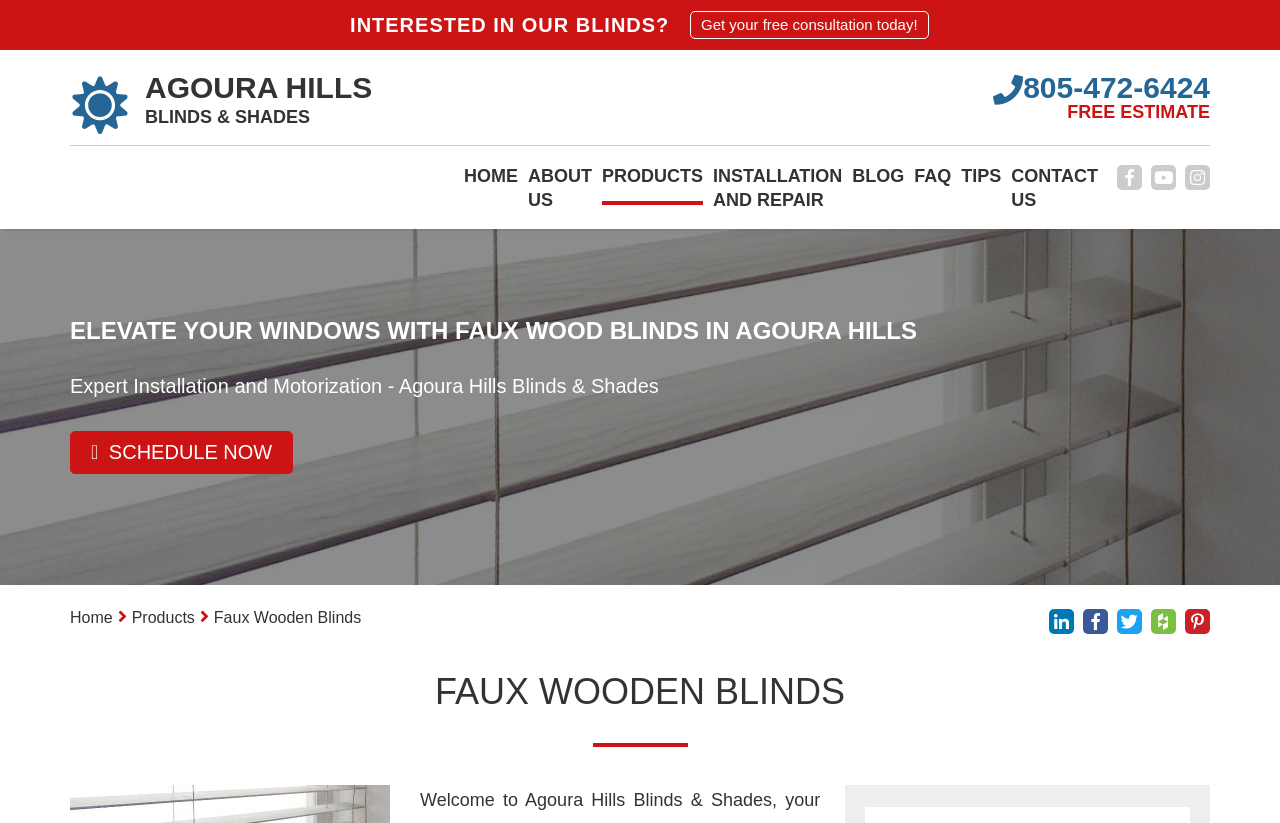Locate the UI element described by Contact Us and provide its bounding box coordinates. Use the format (top-left x, top-left y, bottom-right x, bottom-right y) with all values as floating point numbers between 0 and 1.

[0.745, 0.196, 0.836, 0.249]